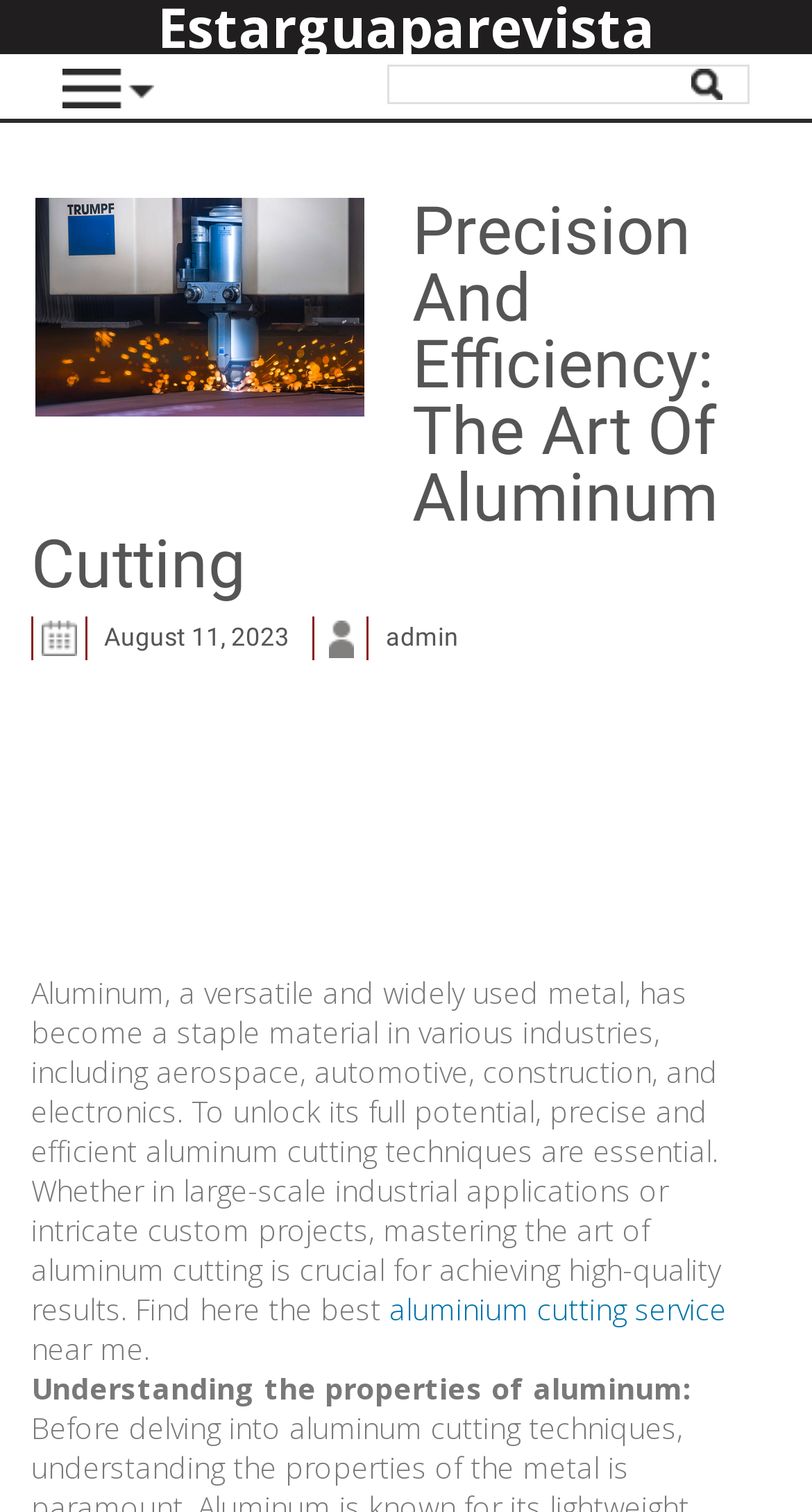Construct a thorough caption encompassing all aspects of the webpage.

The webpage is about the art of aluminum cutting, with a focus on precision and efficiency. At the top left, there is a link to "Estarguaparevista" which is also a heading. Below this, there is a search bar with a textbox labeled "Search for:".

To the left of the search bar, there is an image related to aluminum cutting, and next to it, a heading that reads "Precision And Efficiency: The Art Of Aluminum Cutting". Below the image, there is a time element showing the date "August 11, 2023", and a link to the author "admin".

The main content of the webpage starts below the image, with a paragraph of text that discusses the importance of precise and efficient aluminum cutting techniques in various industries. The text also mentions the need to master the art of aluminum cutting to achieve high-quality results.

A link to an "aluminium cutting service" is embedded in the text, and the paragraph ends with the phrase "near me.". Below this, there is another paragraph that starts with the heading "Understanding the properties of aluminum:", which suggests that the webpage will delve deeper into the topic of aluminum cutting.